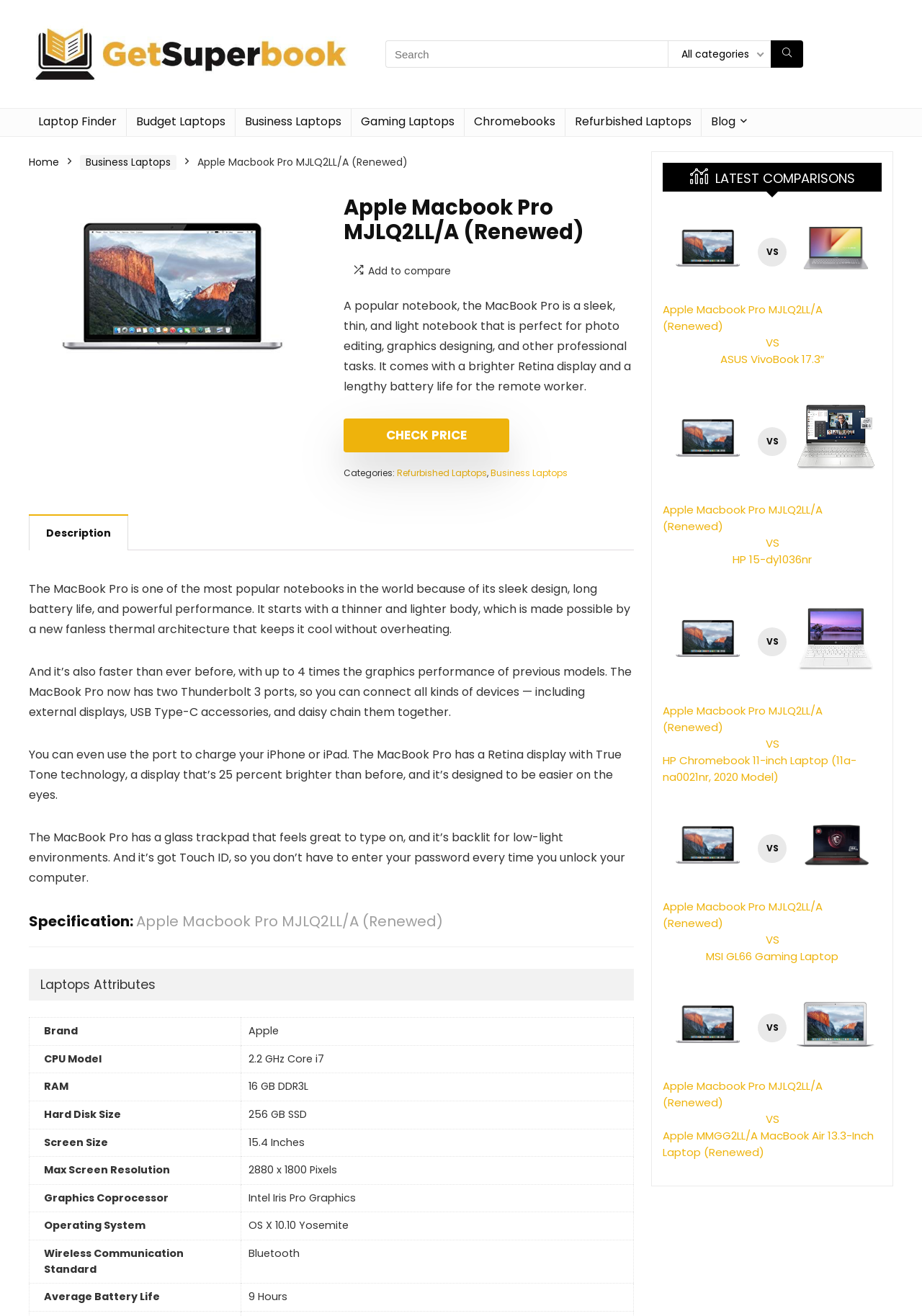Identify the primary heading of the webpage and provide its text.

Apple Macbook Pro MJLQ2LL/A (Renewed)